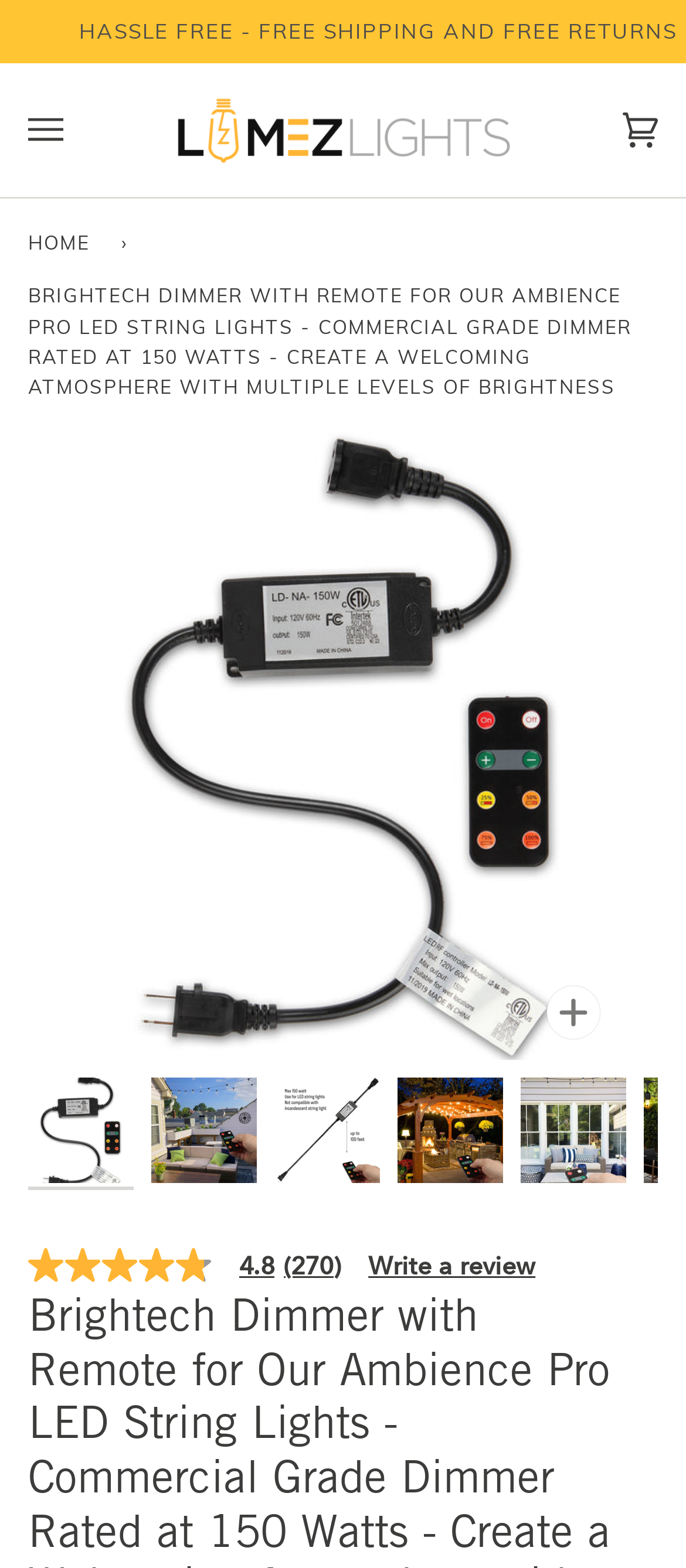Locate and extract the headline of this webpage.

Brightech Dimmer with Remote for Our Ambience Pro LED String Lights - Commercial Grade Dimmer Rated at 150 Watts - Create a Welcoming Atmosphere with Multiple Levels of Brightness